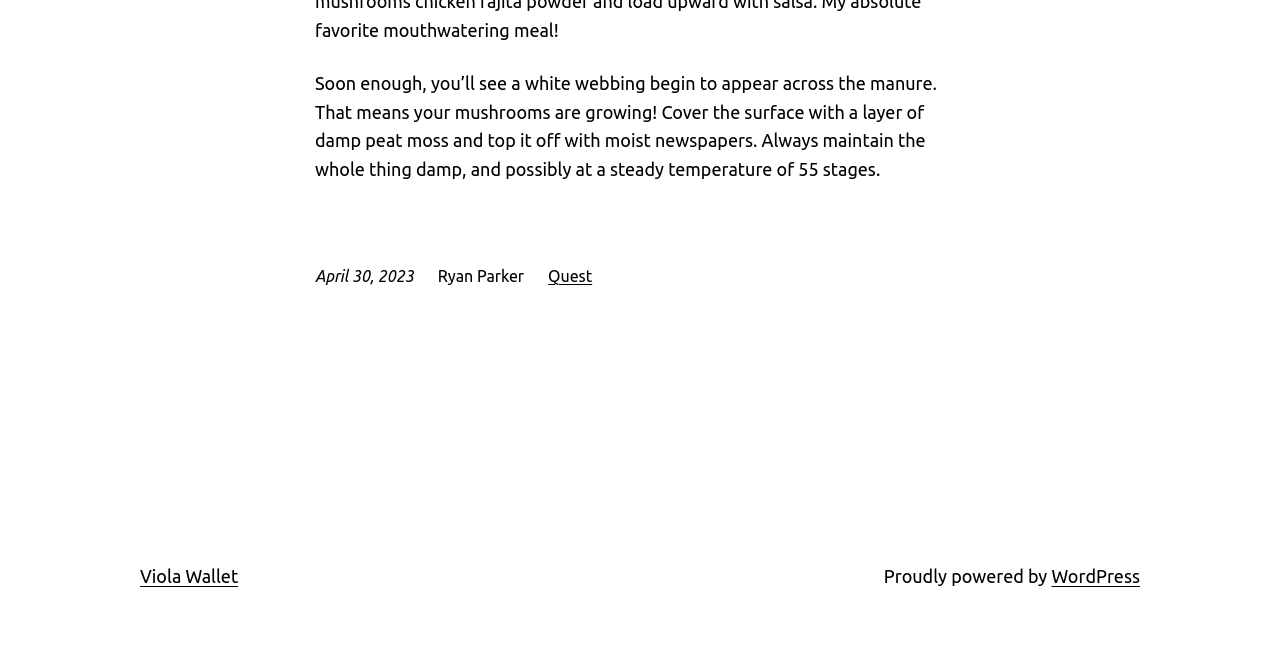Analyze the image and give a detailed response to the question:
What is the date of the article?

The date of the article is mentioned as 'April 30, 2023', which is located next to the author's name at the top of the page.